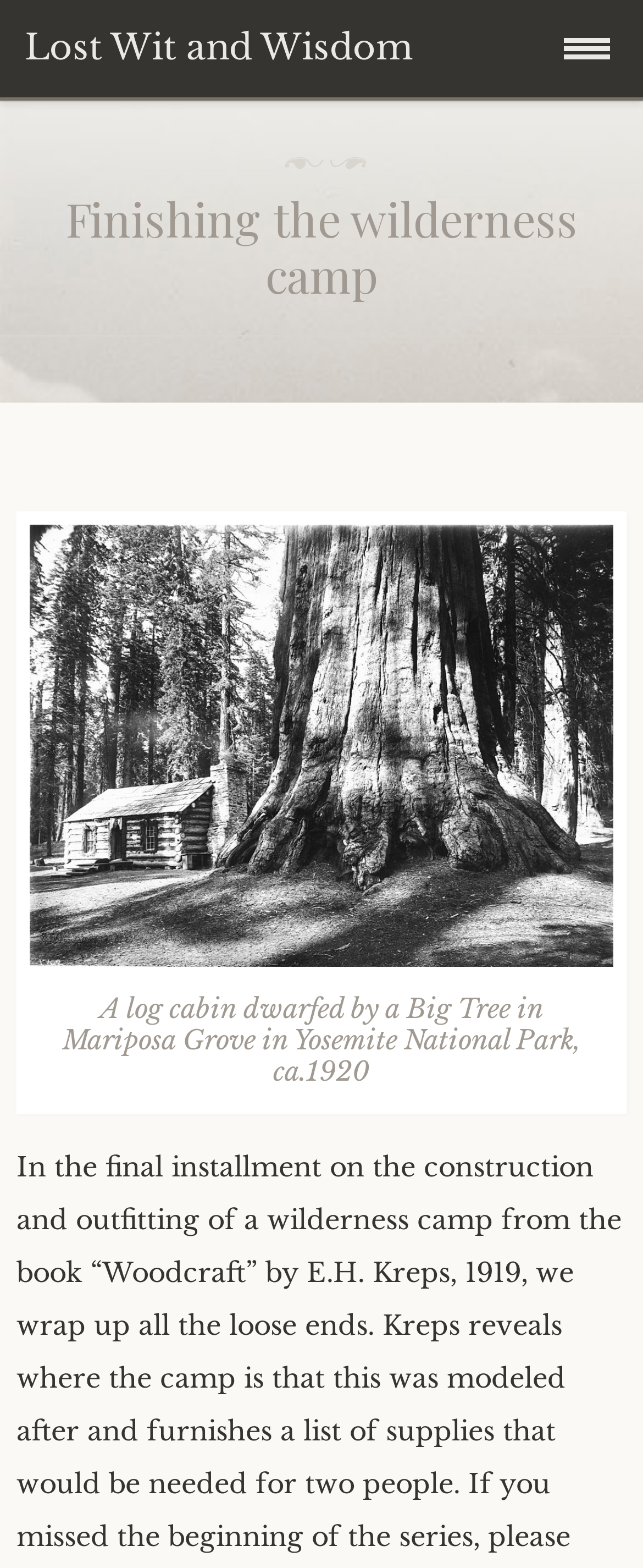Generate a comprehensive description of the contents of the webpage.

The webpage is about finishing the construction of a wilderness camp, as indicated by the title "Finishing the wilderness camp". At the top of the page, there are several links, including "Home", "Archives", "About", "Subscribe to blog", and "Contact Us", which are aligned horizontally and take up most of the width of the page. 

Below these links, there is a button on the right side of the page. 

Further down, there is a section that displays the posting information, including the date "September 27, 2017" and the author "Kerry Pelesky". 

The main content of the page is headed by a title "Finishing the wilderness camp", which is followed by a large image of a log cabin in Yosemite National Park, circa 1920. The image is accompanied by a figure caption.